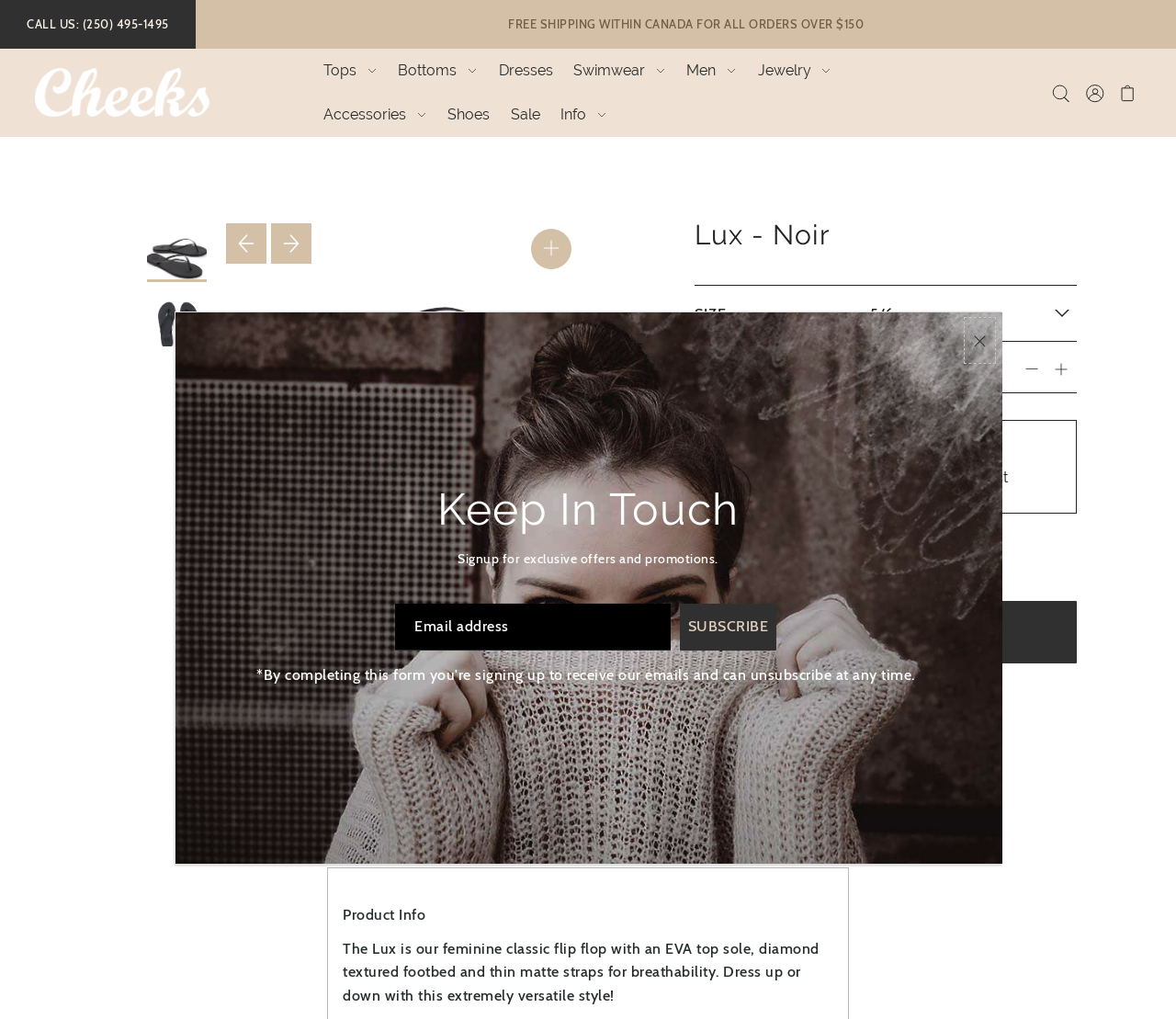Find the bounding box coordinates for the HTML element specified by: "View store information".

[0.689, 0.515, 0.825, 0.529]